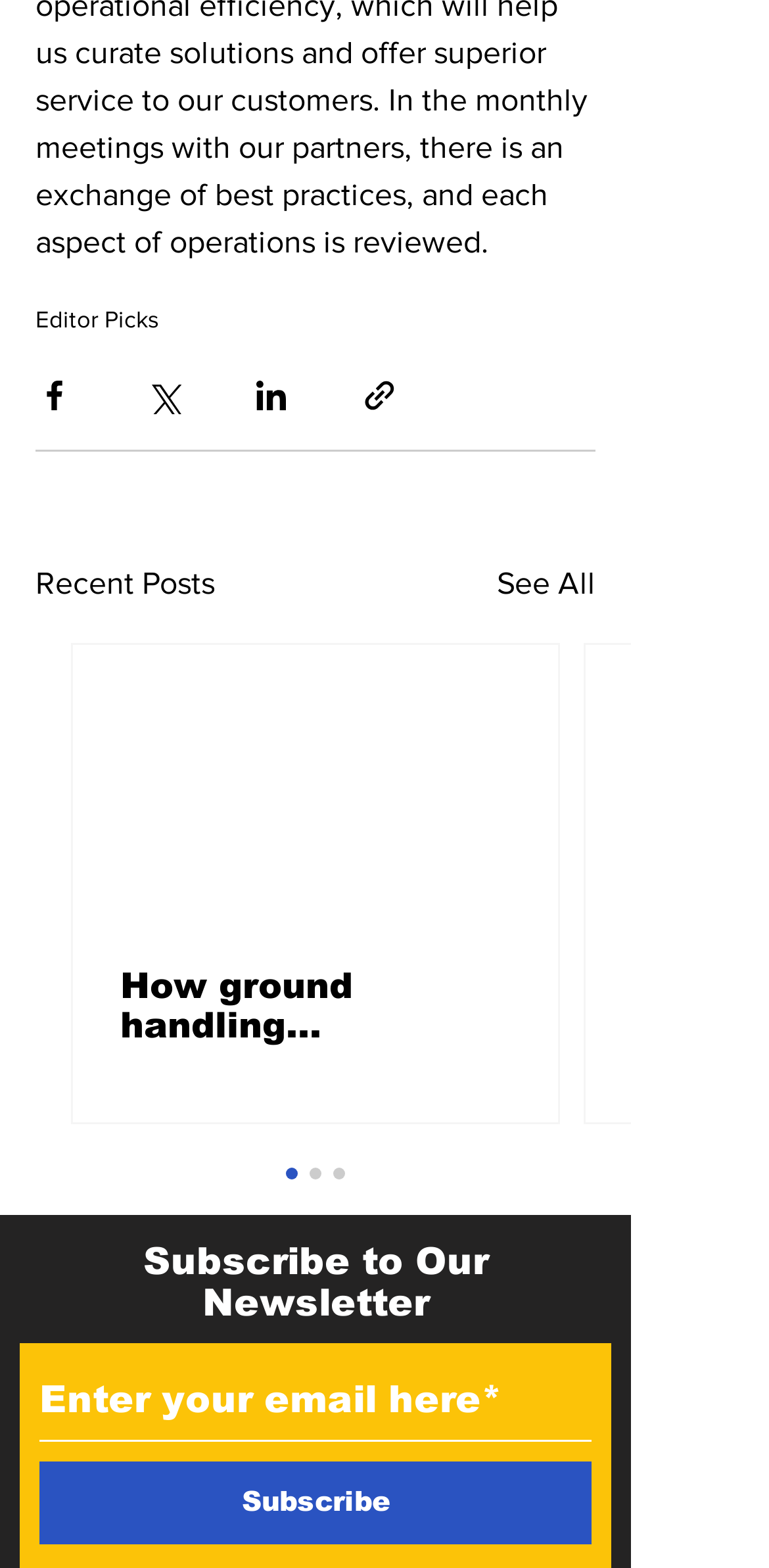Locate the bounding box coordinates of the clickable part needed for the task: "Click the PIPELINE button".

None